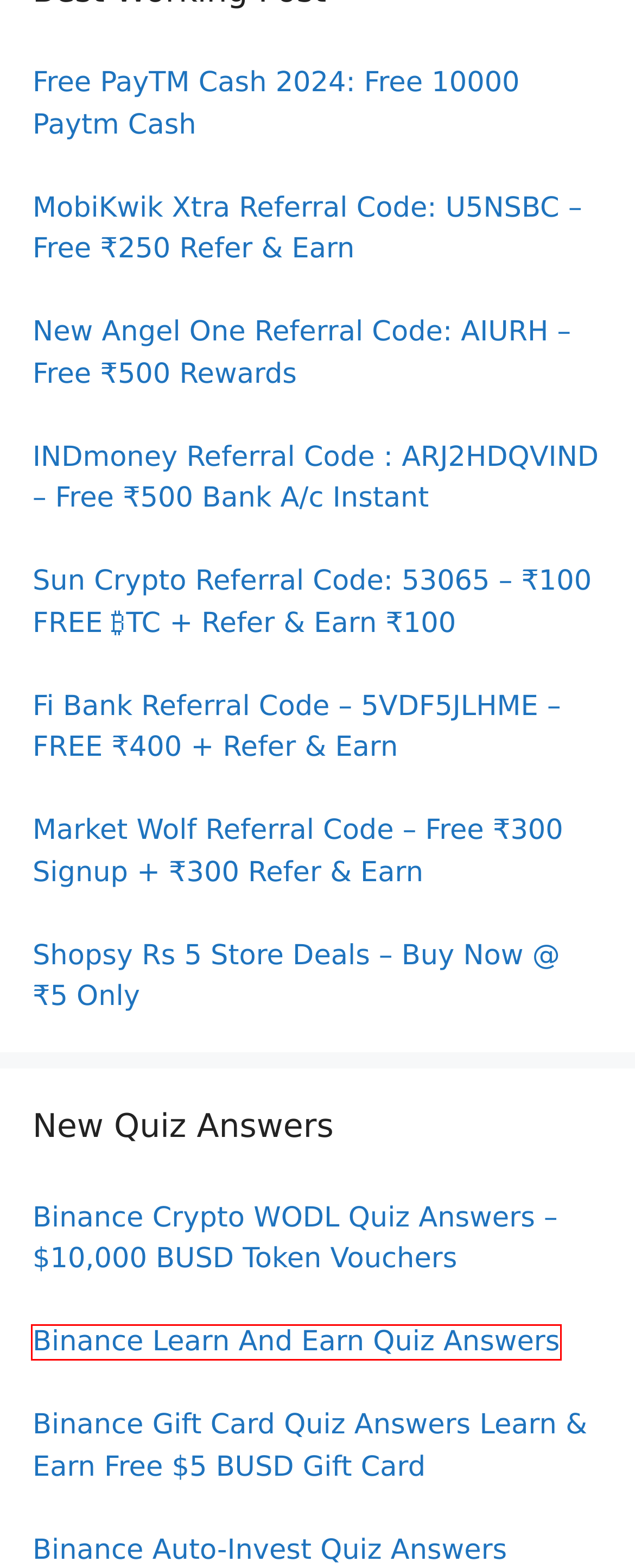You have been given a screenshot of a webpage, where a red bounding box surrounds a UI element. Identify the best matching webpage description for the page that loads after the element in the bounding box is clicked. Options include:
A. Angel One Referral Code is: AIURH - Free Rs 1000 Rewards
B. New Binance Learn And Earn Quiz Answers - Marlin (POND) Free Crypto
C. Sun Crypto Referral Code: 53065 - ₹100 FREE ₿TC + Refer & Earn ₹100
D. MobiKwik Xtra Referral Code: U5NSBC - Free ₹250 + 10% Refer & Earn
E. INDmoney Referral Code is: ARJ2HDQVUSS - Free ₹500 Stocks
F. Fi Bank Referral Code: K6DWJPRJTH - FREE ₹100 in bank A/c
G. Shopsy Rs 5 Store Deals & Sales - Just ₹5 Product Buy Now
H. Free PayTM Cash May 2024: Free 10000 Paytm Cash

B